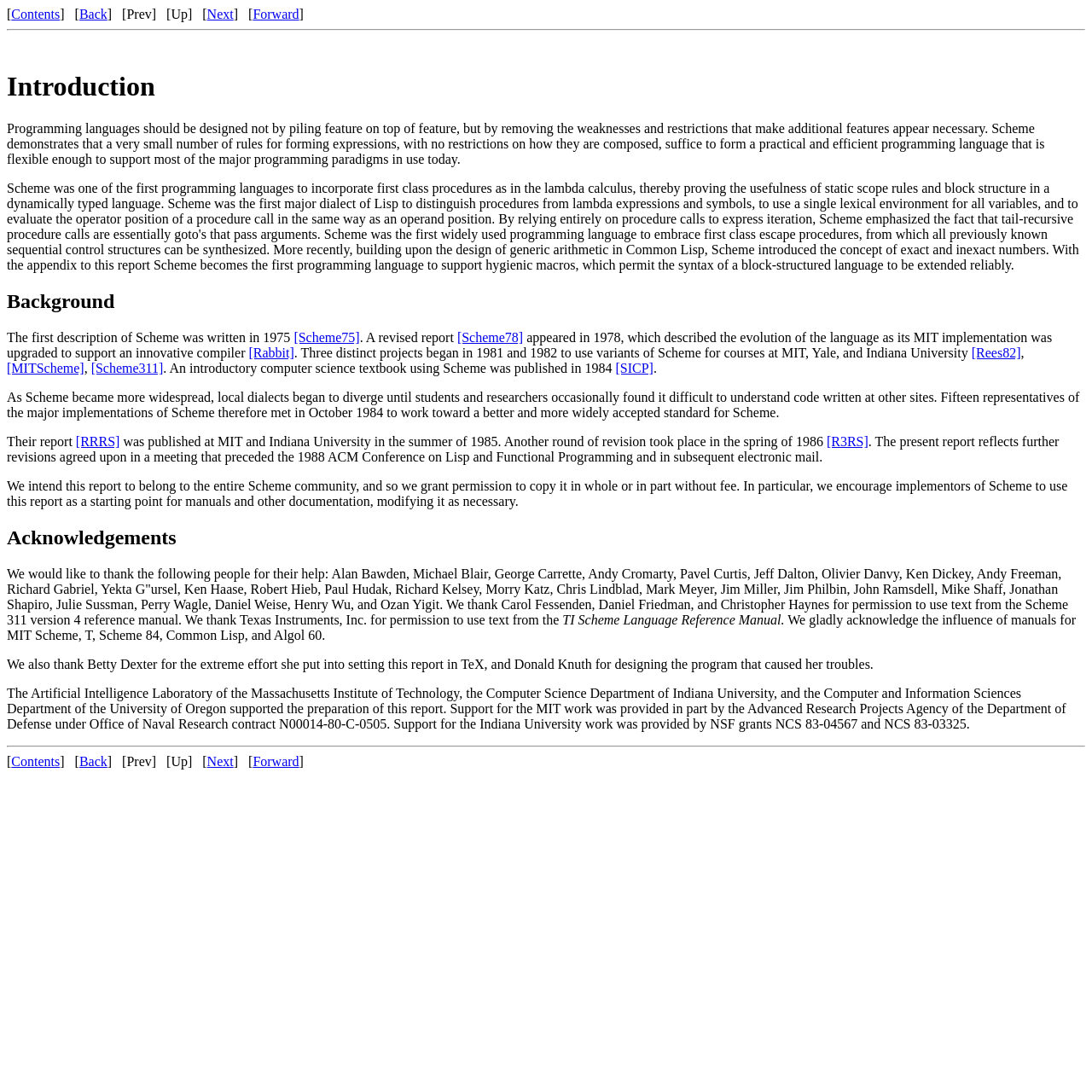Describe every aspect of the webpage comprehensively.

The webpage is an introduction to the Revised(4) Scheme, a programming language. At the top, there are navigation links: "Contents", "Back", "Prev", "Up", "Next", and "Forward", which are aligned horizontally. Below these links, there is a horizontal separator line.

The main content of the page is divided into four sections: "Introduction", "Background", "Acknowledgements", and a footer section. The "Introduction" section has a heading and a paragraph of text that describes the design principles of the Scheme programming language.

The "Background" section has a heading and several paragraphs of text that describe the history of the Scheme language, including its development, revisions, and standardization efforts. This section also contains several links to references, such as [Scheme75], [Scheme78], [Rabbit], and [SICP].

The "Acknowledgements" section has a heading and several paragraphs of text that acknowledge the contributions of various individuals and organizations to the development of the Scheme language.

At the bottom of the page, there is a horizontal separator line, followed by the same navigation links as at the top of the page.